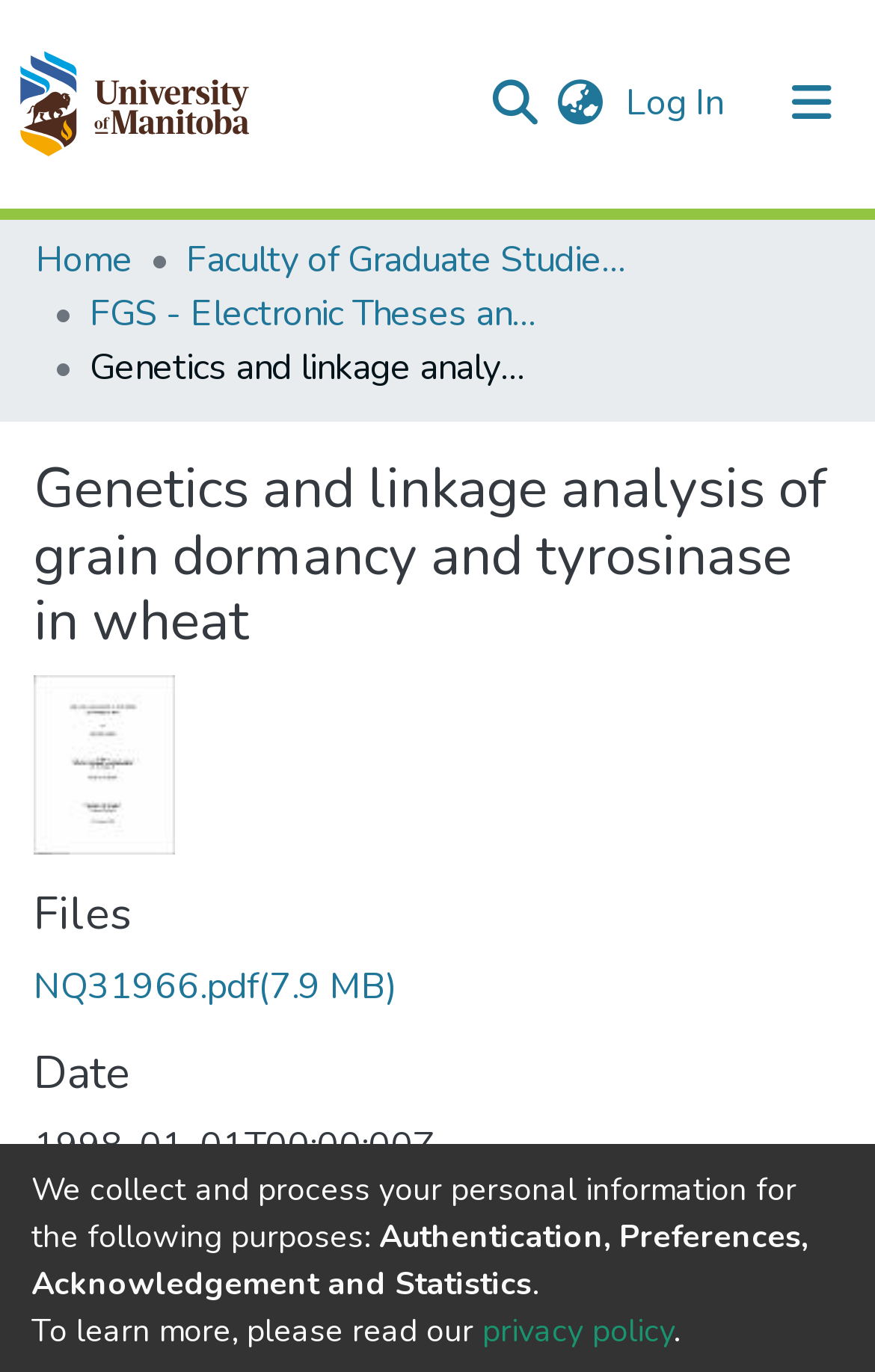Provide a one-word or short-phrase response to the question:
What is the language of the webpage?

Not specified